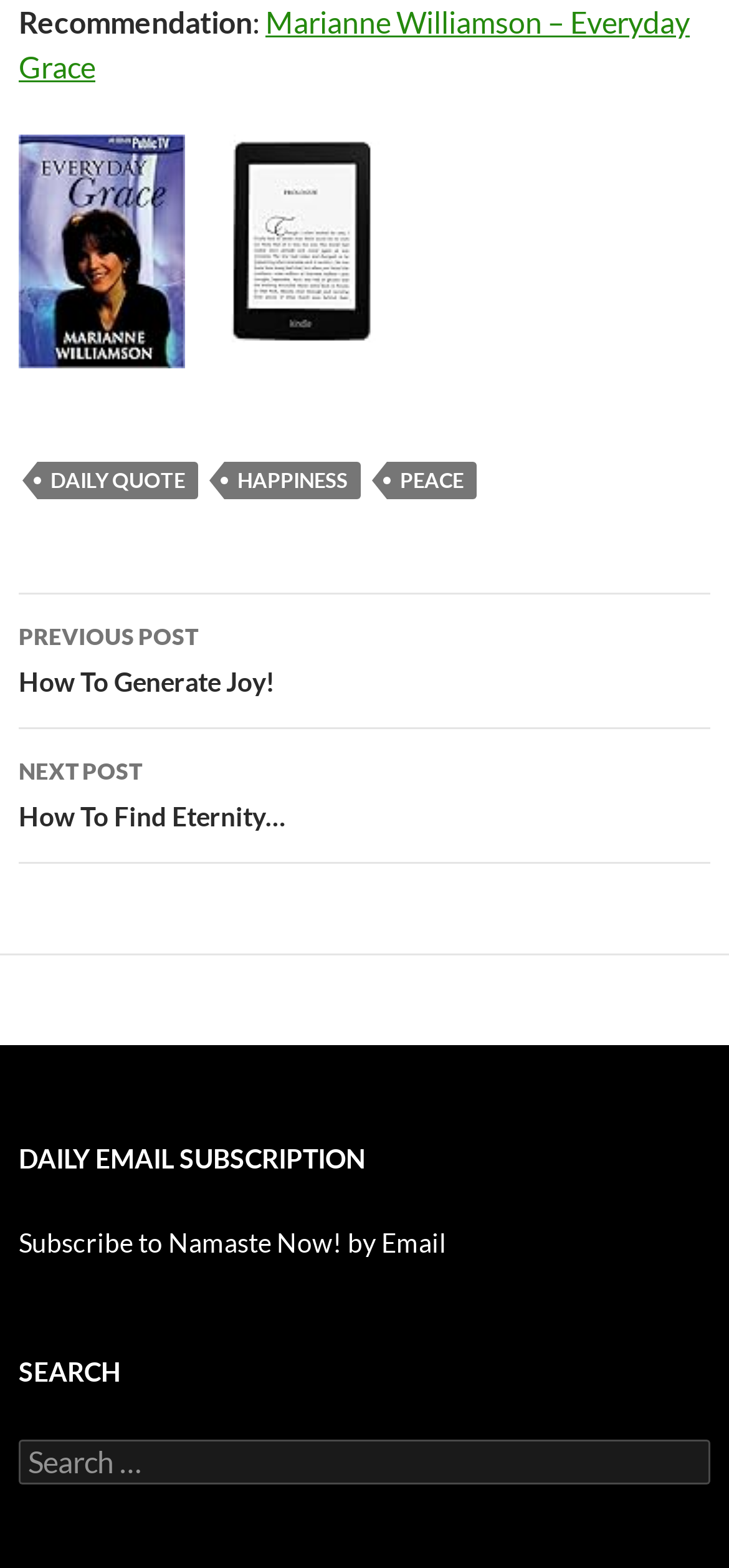Refer to the image and provide an in-depth answer to the question: 
What is the title of the first recommendation?

The first recommendation is a link with the text 'Marianne Williamson – Everyday Grace', which is located at the top of the page with a bounding box coordinate of [0.026, 0.002, 0.946, 0.054].